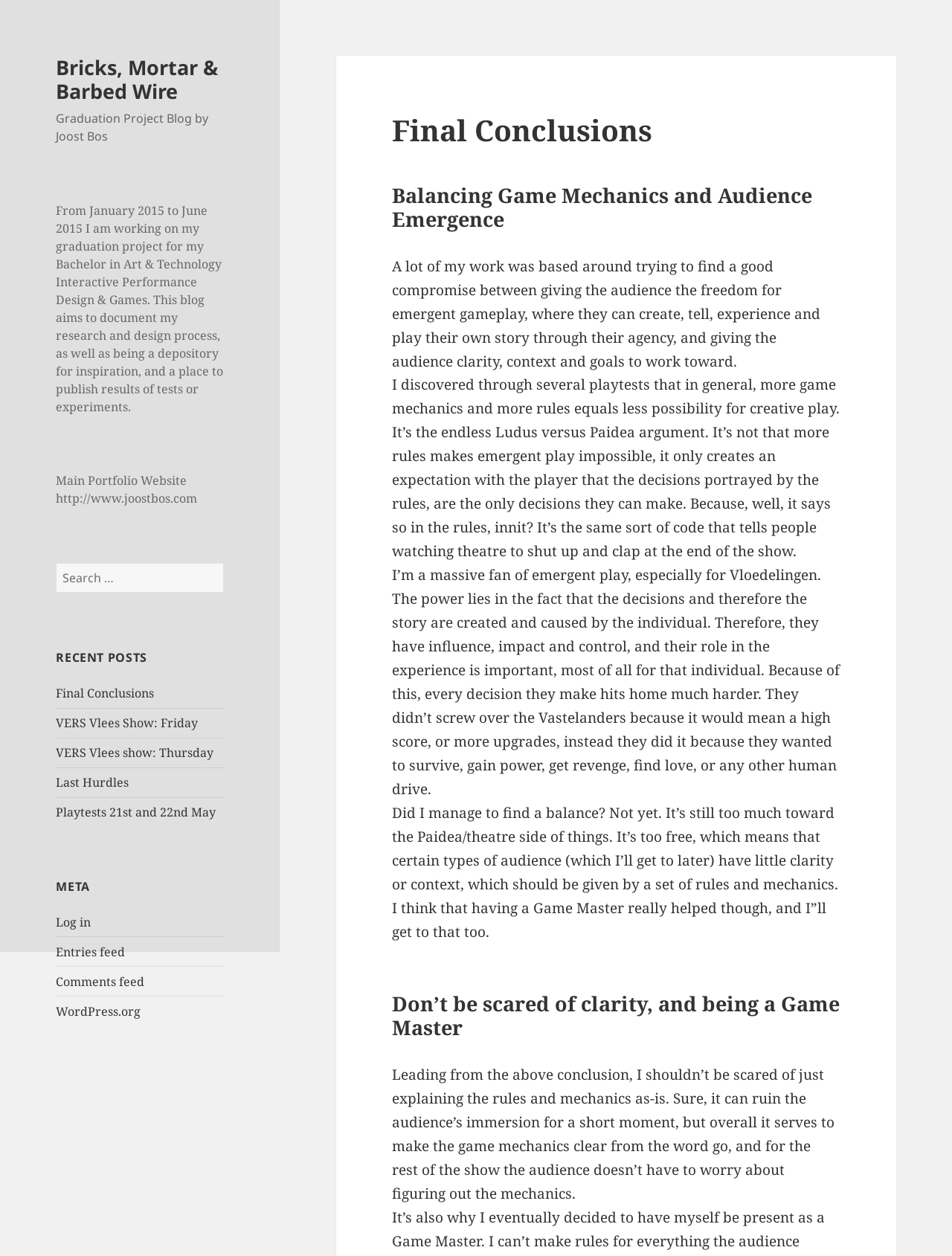Answer the question below using just one word or a short phrase: 
What is the balance that the author is trying to achieve?

Between game mechanics and audience emergence